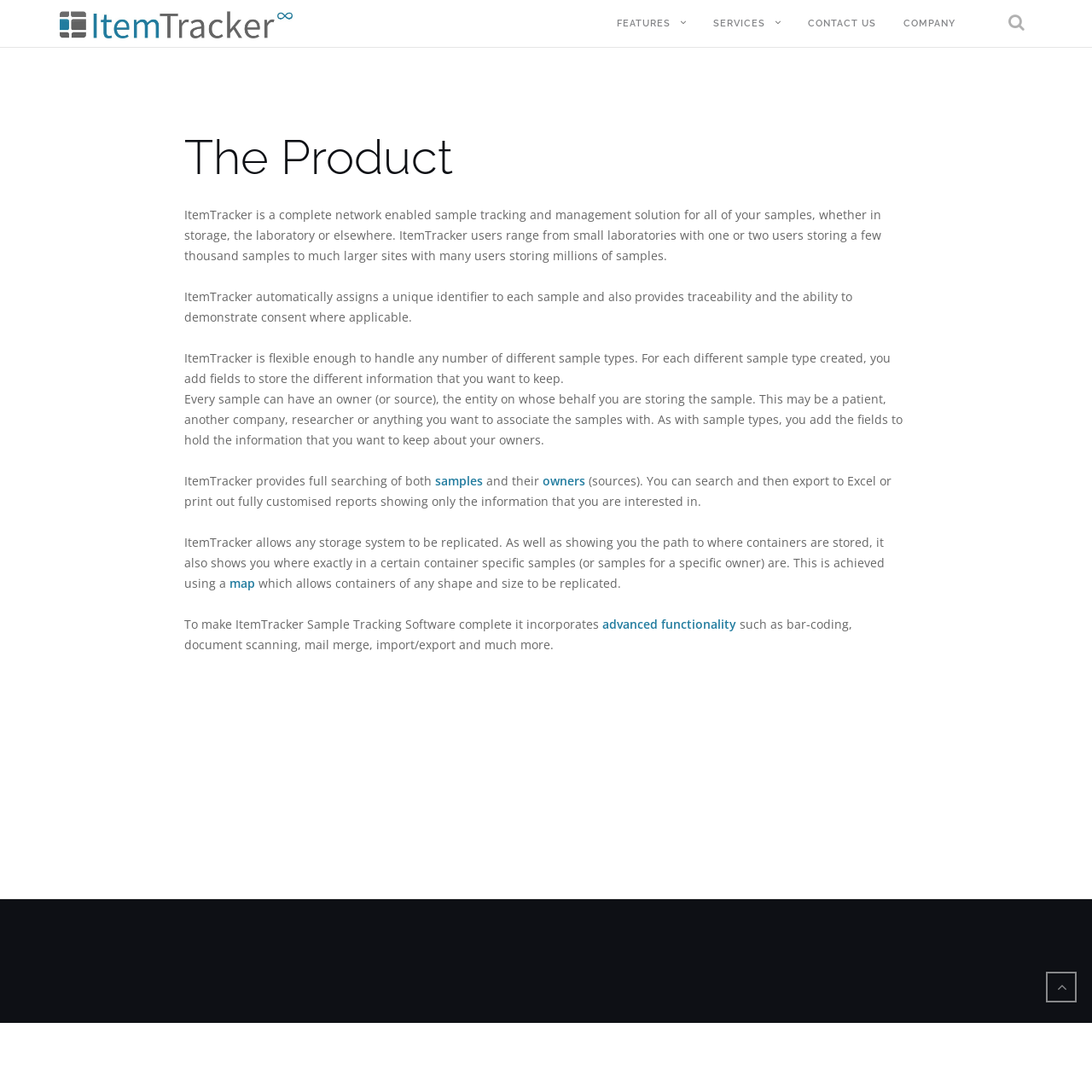Highlight the bounding box coordinates of the element that should be clicked to carry out the following instruction: "Click on the 'CONTACT US' link". The coordinates must be given as four float numbers ranging from 0 to 1, i.e., [left, top, right, bottom].

[0.74, 0.001, 0.802, 0.044]